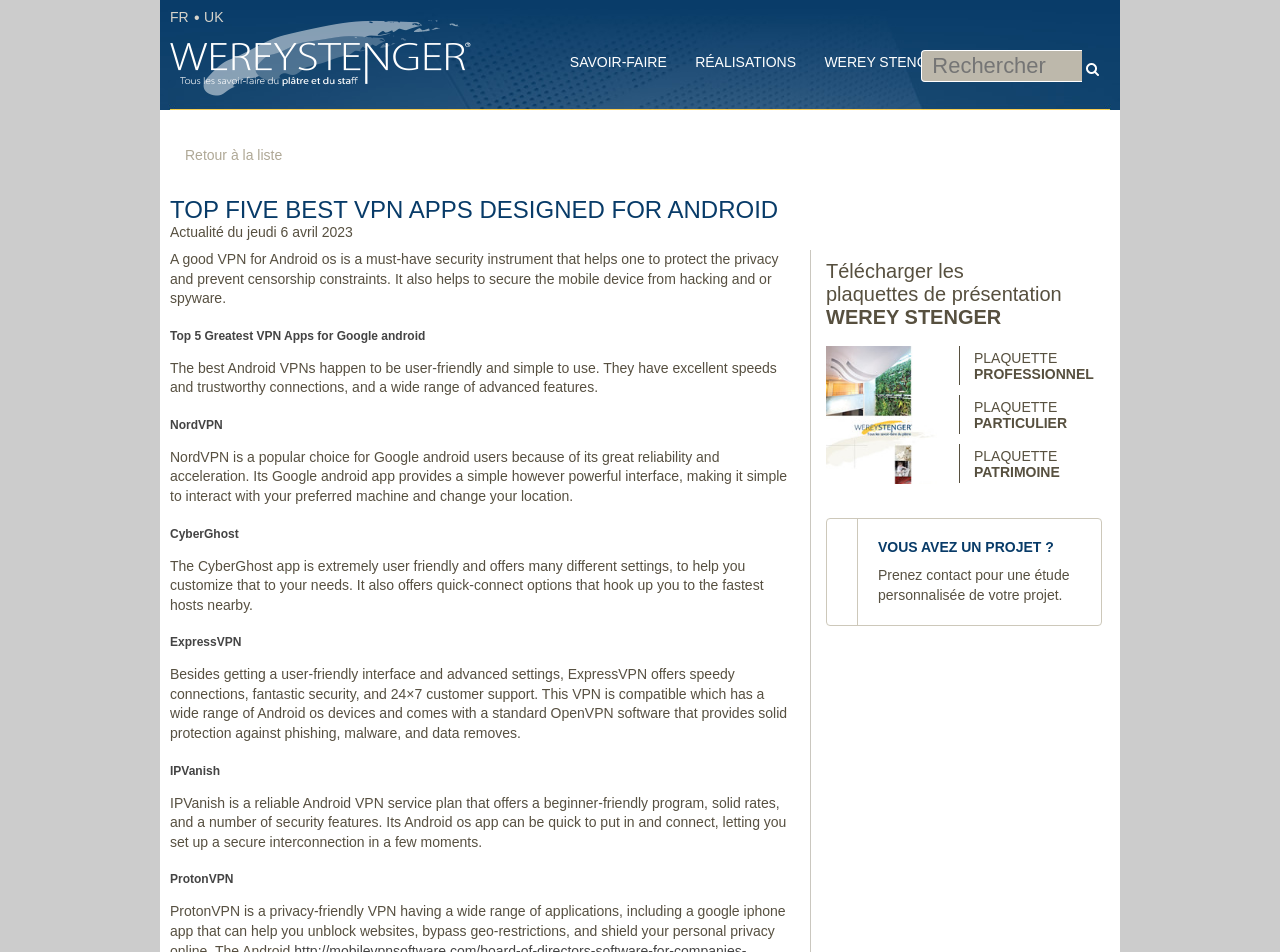Determine the bounding box coordinates for the region that must be clicked to execute the following instruction: "Contact for a personalized project study".

[0.645, 0.544, 0.861, 0.658]